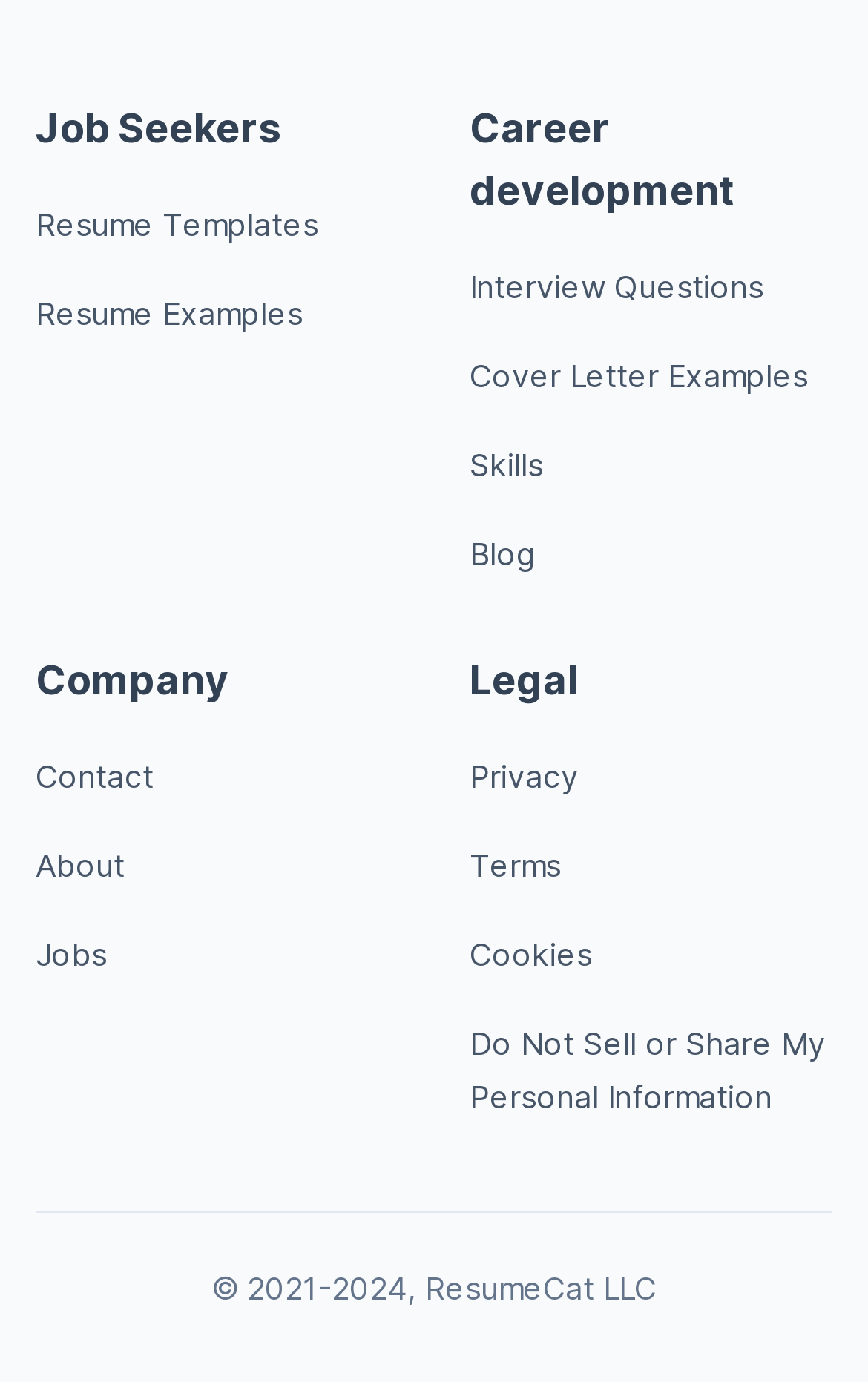Please identify the bounding box coordinates of the region to click in order to complete the given instruction: "Learn about skills". The coordinates should be four float numbers between 0 and 1, i.e., [left, top, right, bottom].

[0.541, 0.323, 0.626, 0.35]